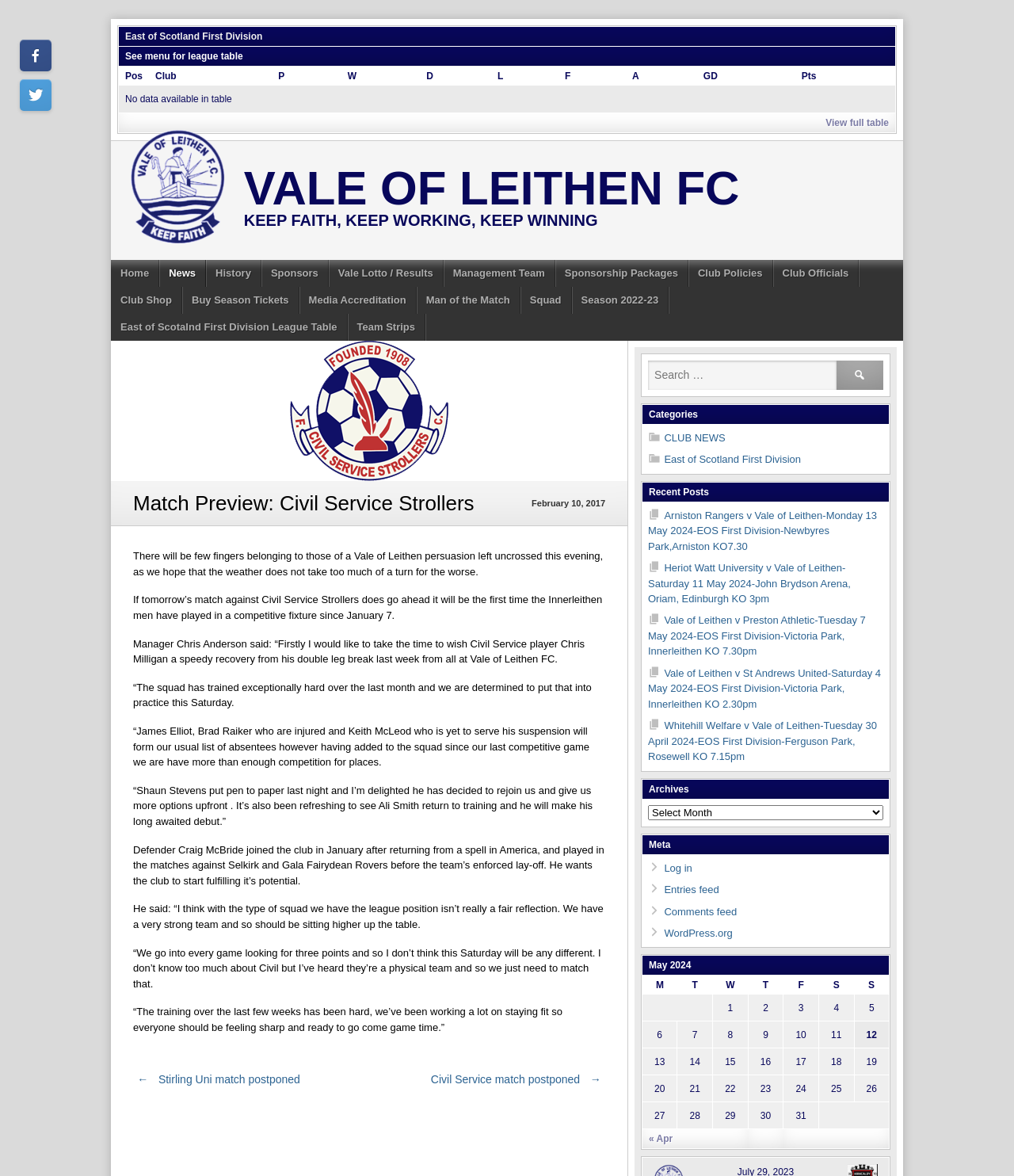Locate the UI element described as follows: "Media Accreditation". Return the bounding box coordinates as four float numbers between 0 and 1 in the order [left, top, right, bottom].

[0.295, 0.244, 0.411, 0.267]